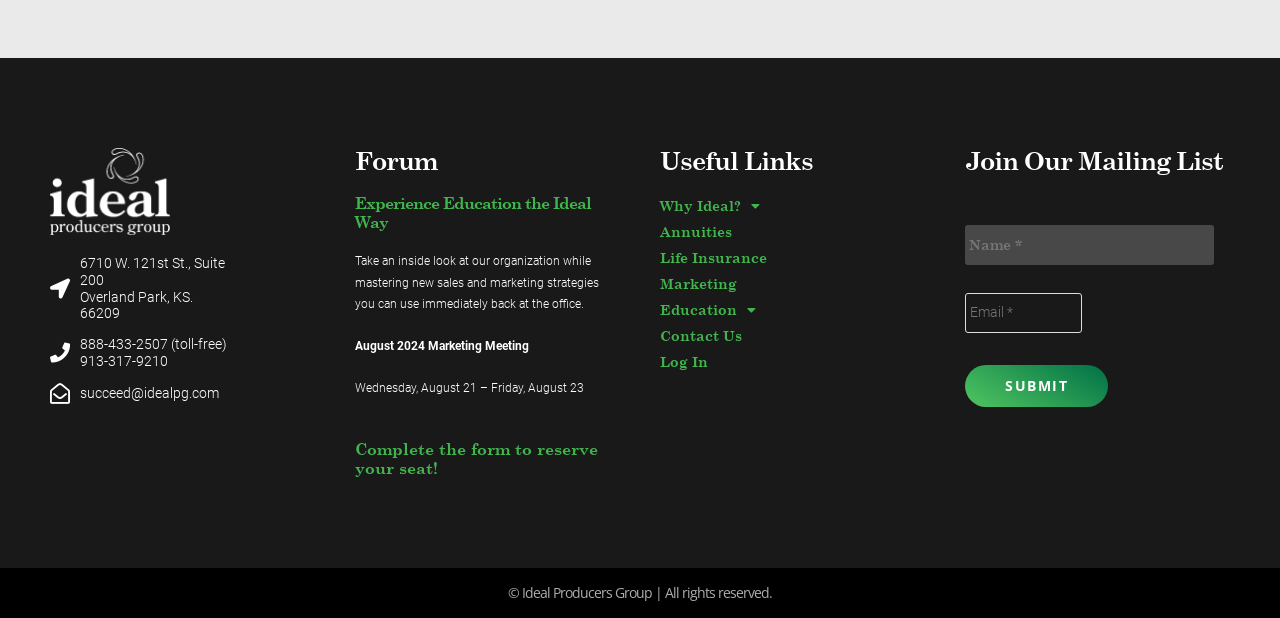Specify the bounding box coordinates of the region I need to click to perform the following instruction: "Click the 'Contact Us' link". The coordinates must be four float numbers in the range of 0 to 1, i.e., [left, top, right, bottom].

[0.508, 0.522, 0.723, 0.564]